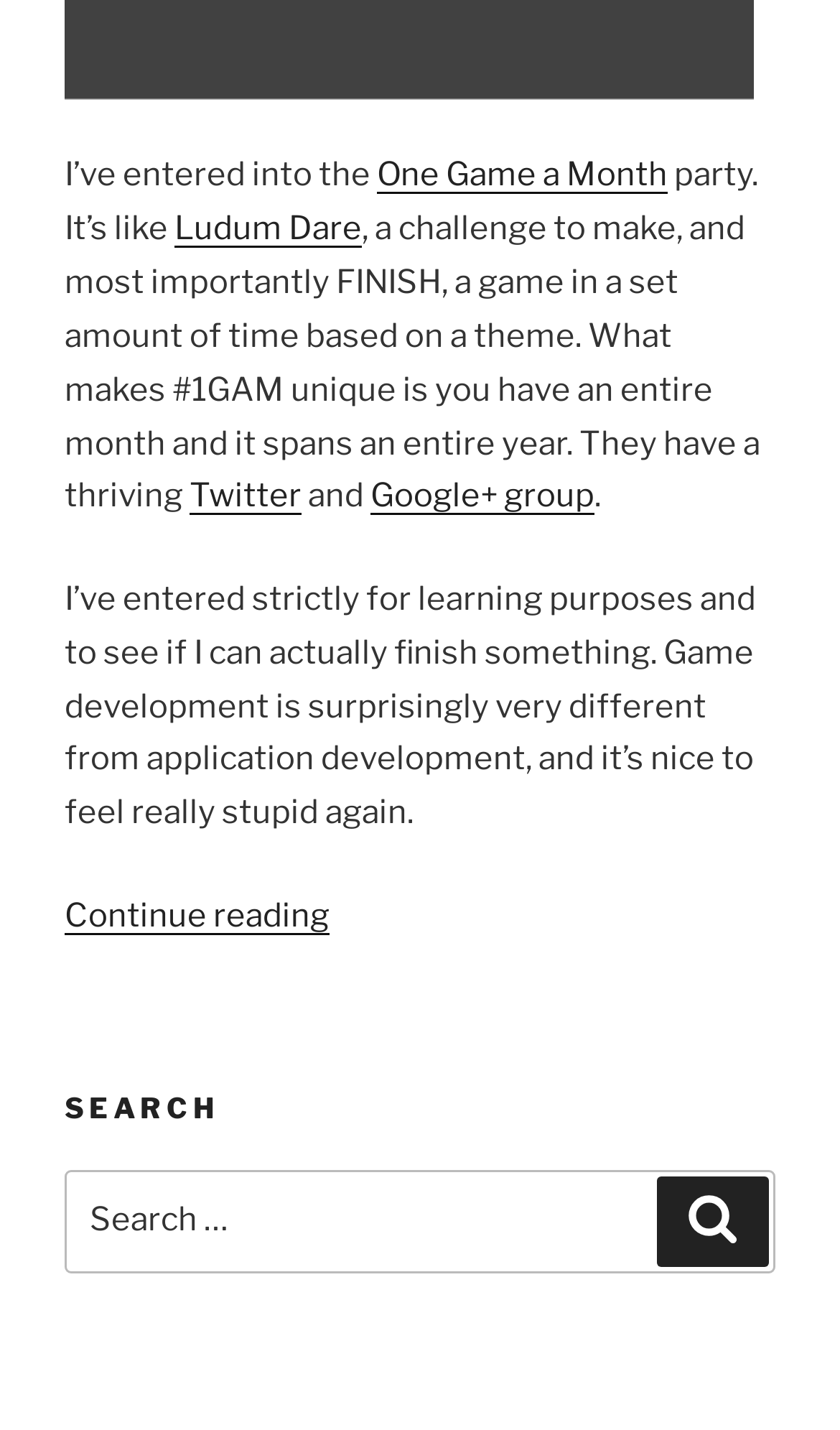What is the name of the challenge mentioned on the webpage?
Using the image as a reference, answer with just one word or a short phrase.

One Game a Month